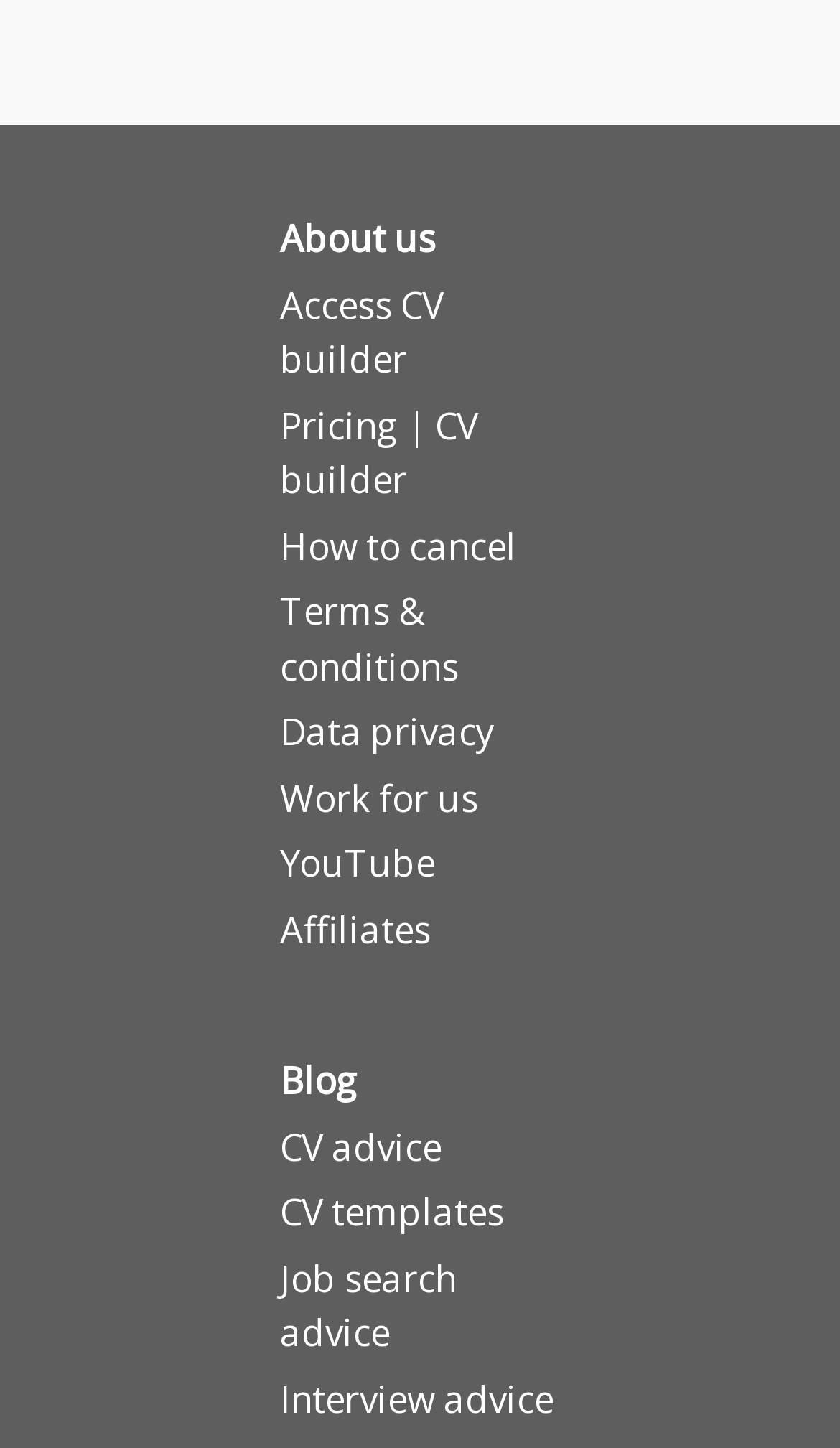What is the purpose of the 'Access CV builder' link?
Based on the image, provide a one-word or brief-phrase response.

To access CV builder